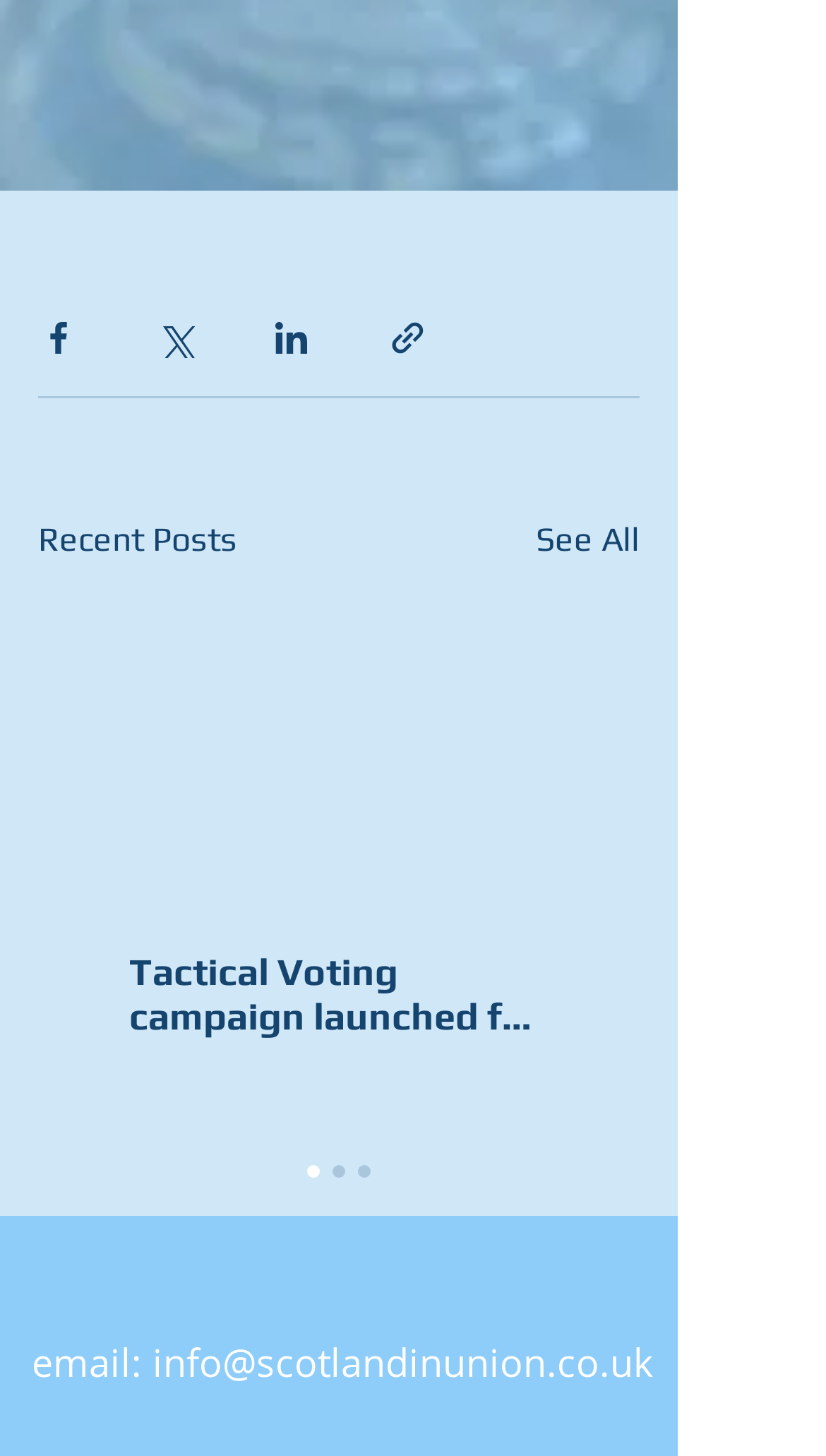How many social media icons are in the social bar?
Look at the screenshot and give a one-word or phrase answer.

5